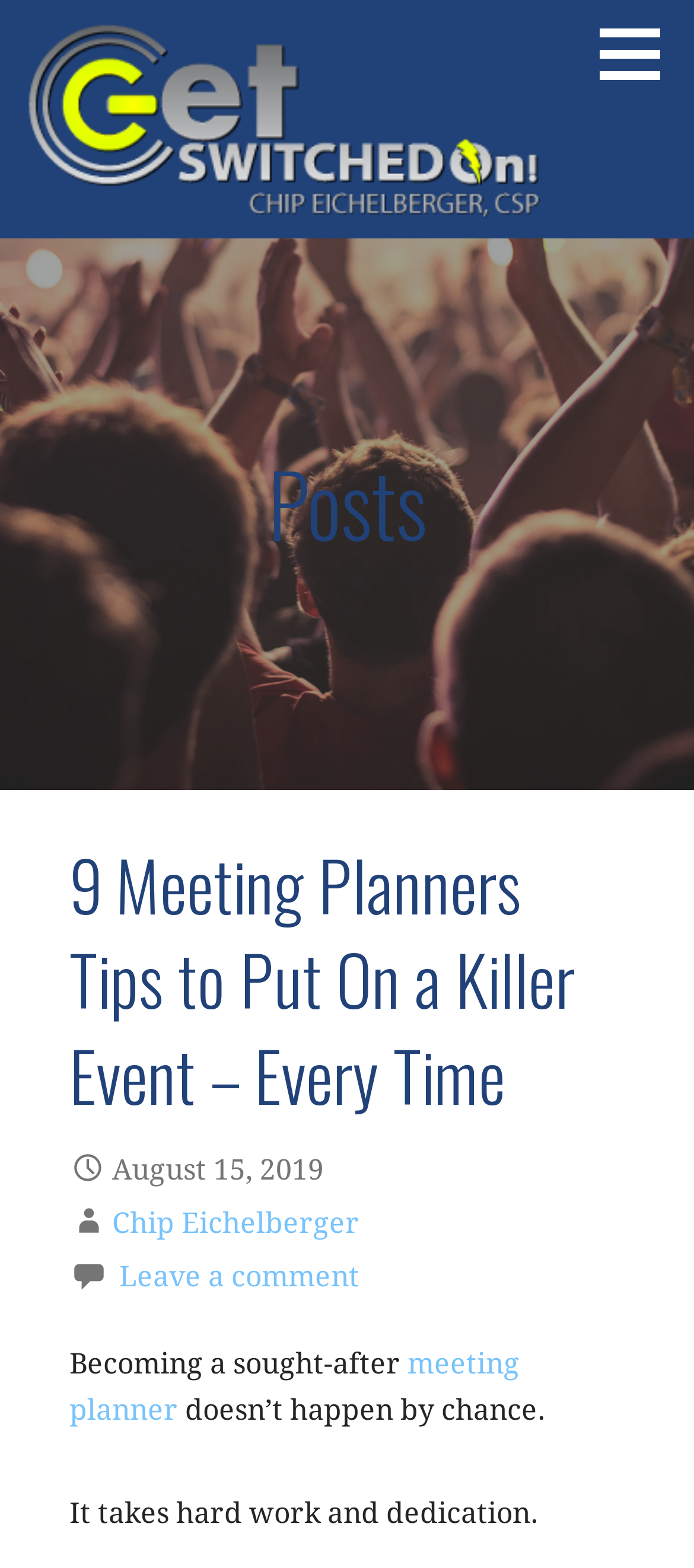Analyze the image and deliver a detailed answer to the question: When was the article published?

I found the publication date by looking at the text 'August 15, 2019' which is located below the heading '9 Meeting Planners Tips to Put On a Killer Event – Every Time' and above the link 'Chip Eichelberger'.